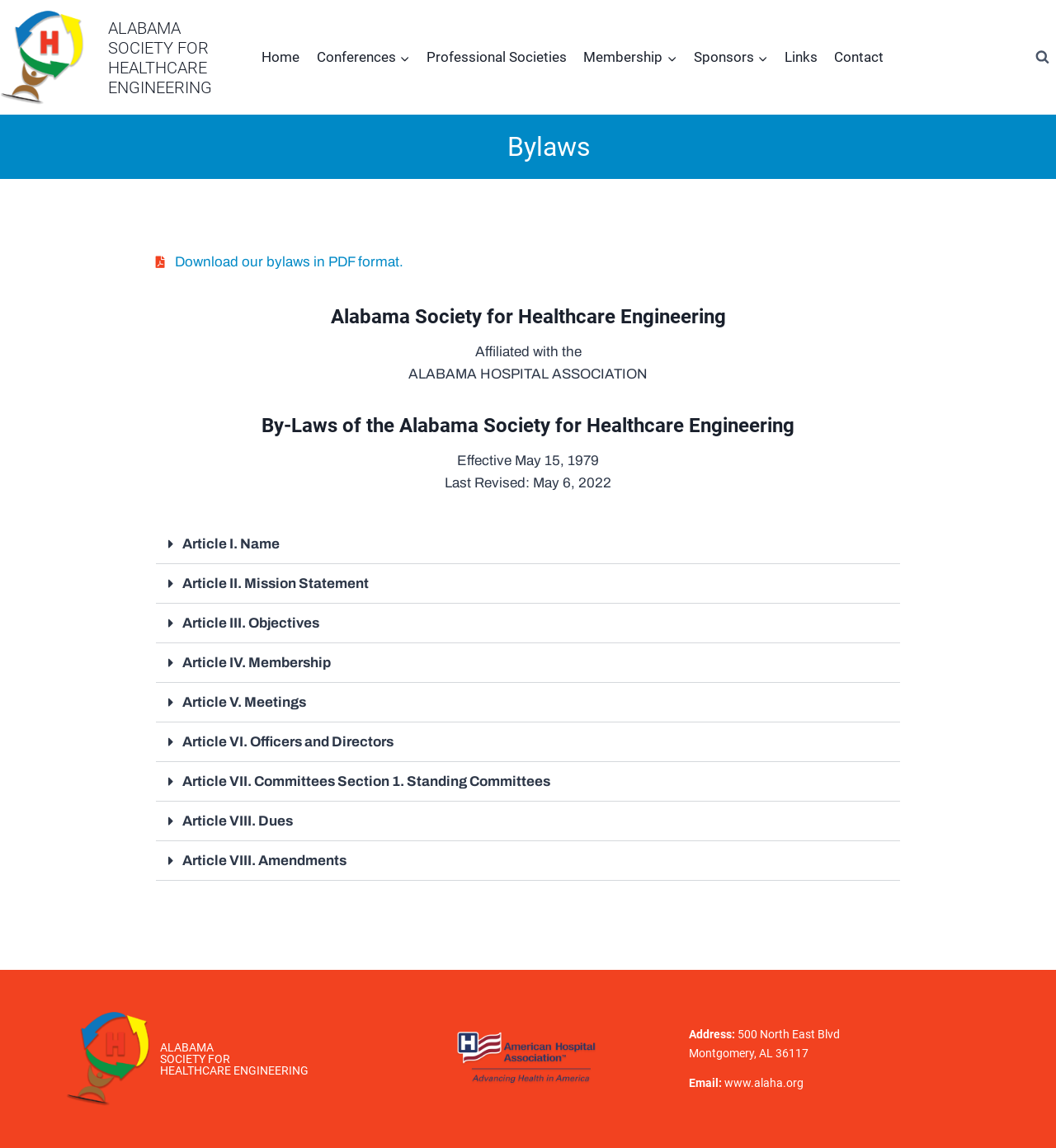Locate the bounding box coordinates of the element you need to click to accomplish the task described by this instruction: "Download the bylaws in PDF format".

[0.148, 0.219, 0.852, 0.238]